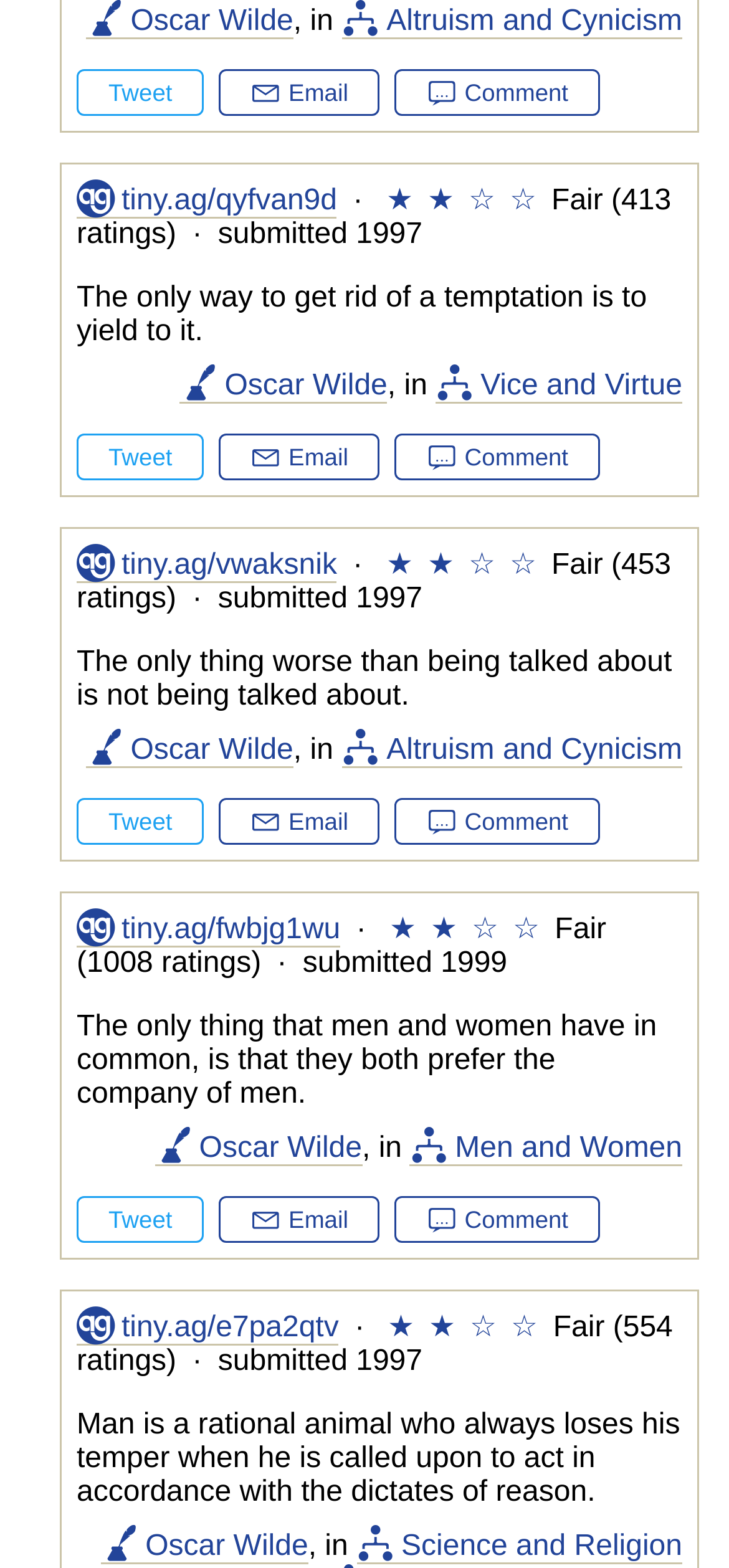What is the rating of the first quote?
Answer the question with as much detail as you can, using the image as a reference.

I looked at the first quote block and found the rating information below it, which says 'Fair (413 ratings)'. This indicates that the first quote has a fair rating with 413 ratings.